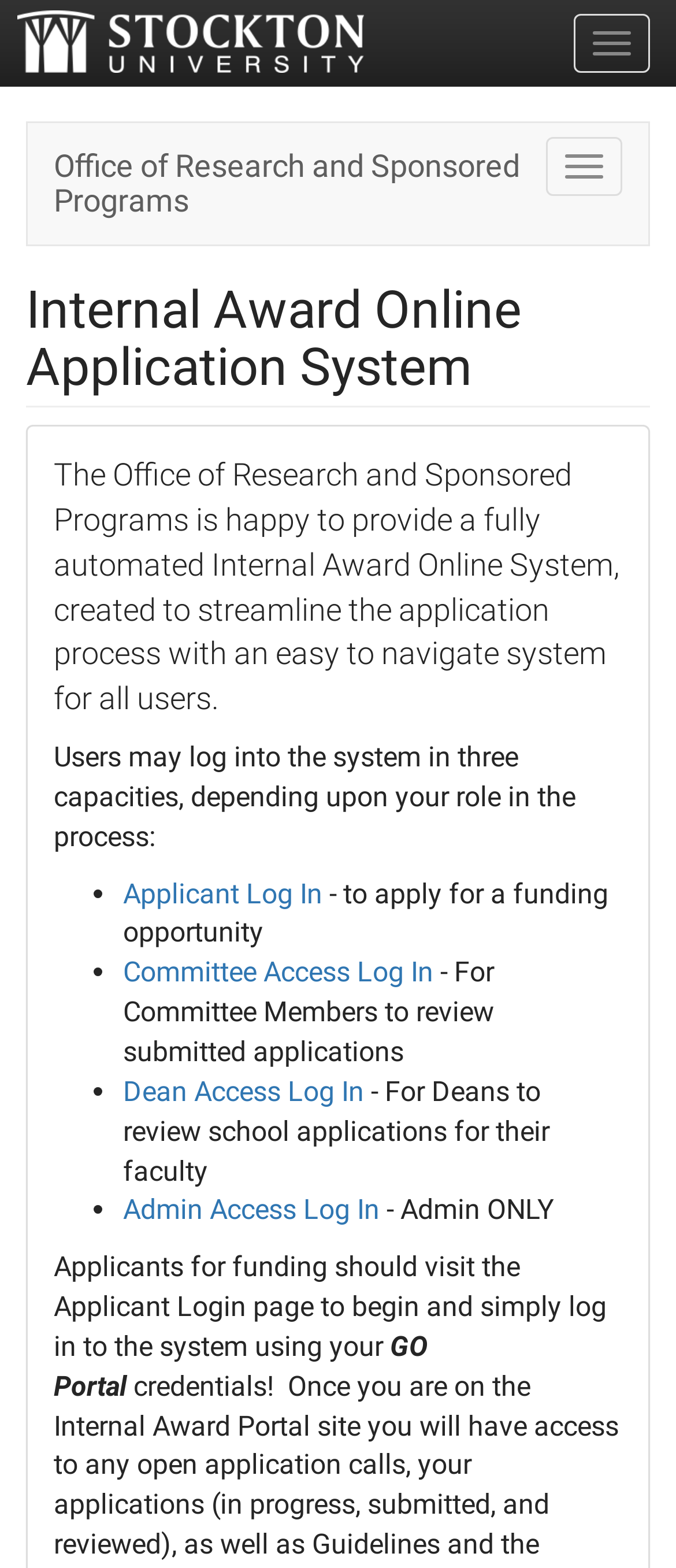Given the element description "Toggle navigation", identify the bounding box of the corresponding UI element.

[0.808, 0.087, 0.921, 0.125]